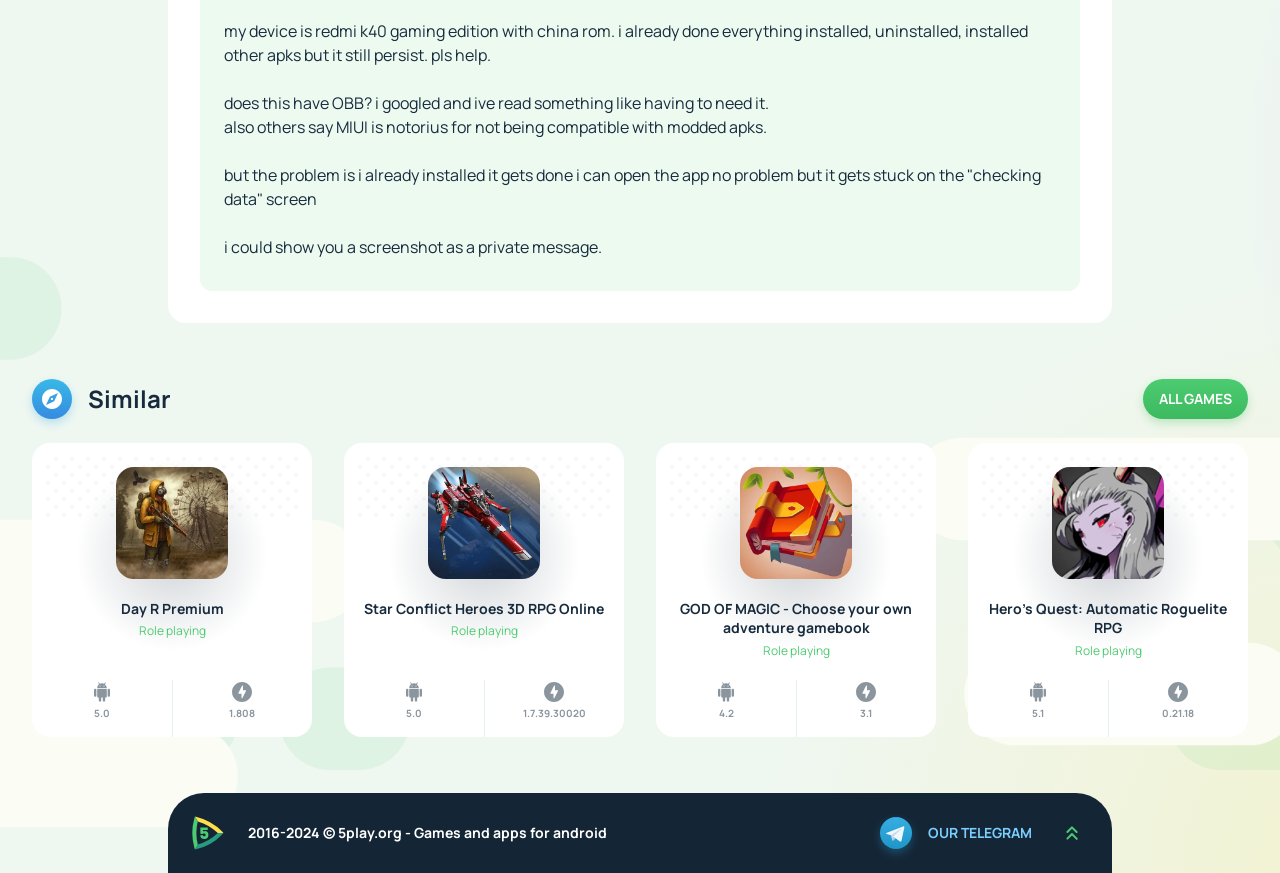Find the bounding box coordinates of the element to click in order to complete this instruction: "Check 'OUR TELEGRAM'". The bounding box coordinates must be four float numbers between 0 and 1, denoted as [left, top, right, bottom].

[0.688, 0.936, 0.806, 0.972]